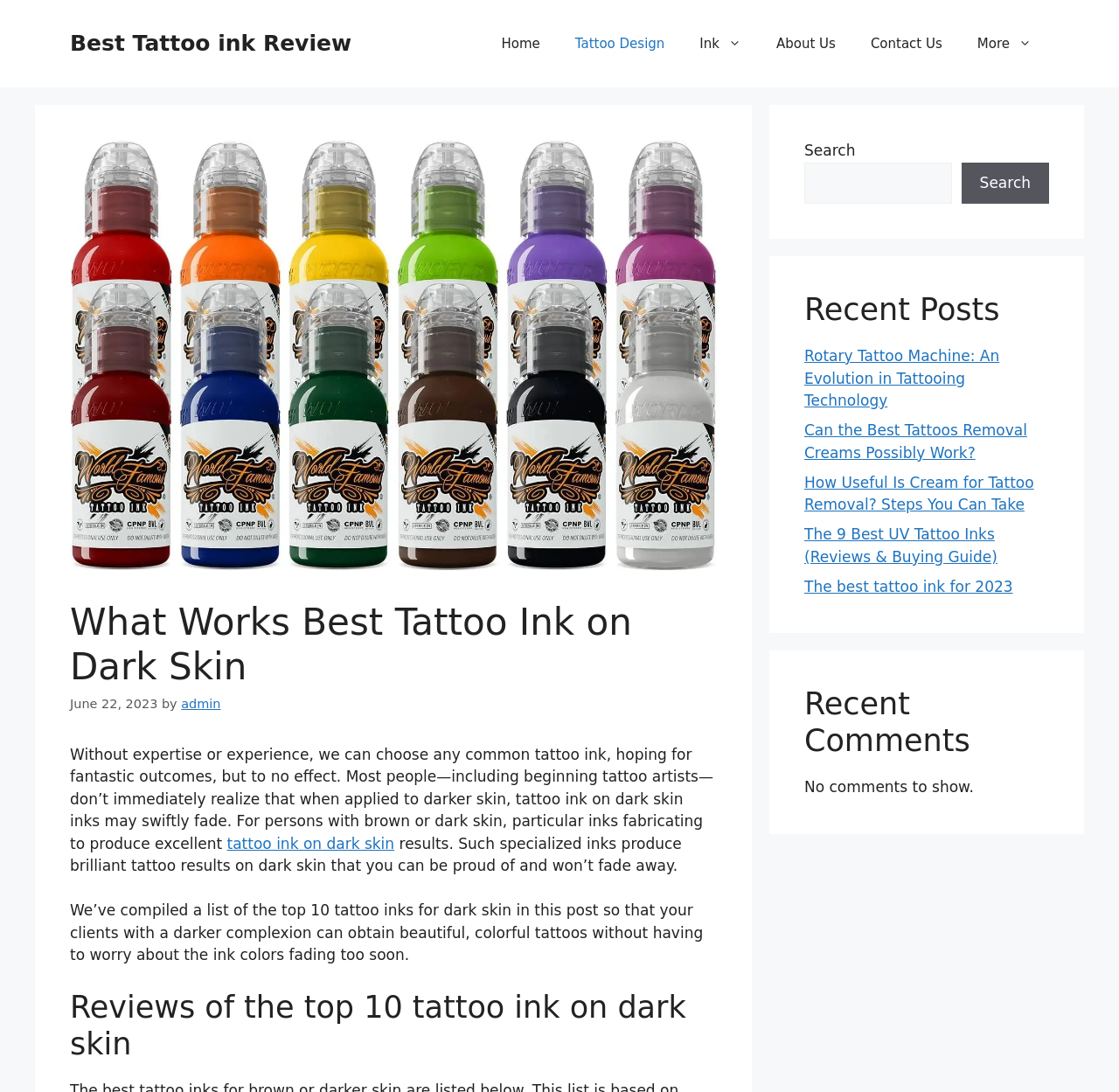Generate a comprehensive description of the webpage.

This webpage is about tattoo ink on dark skin, specifically discussing what works best for individuals with brown or dark skin. At the top, there is a banner with a link to the "Best Tattoo ink Review" site. Below the banner, a navigation menu is located, containing links to "Home", "Tattoo Design", "Ink", "About Us", "Contact Us", and "More".

On the left side of the page, there is a large image related to tattoo ink for dark skin. Next to the image, a heading "What Works Best Tattoo Ink on Dark Skin" is displayed, followed by a timestamp "June 22, 2023" and the author's name "admin". 

The main content of the page starts with a paragraph explaining the importance of using specialized inks for dark skin to achieve excellent tattoo results. The text continues, mentioning that the post will provide a list of the top 10 tattoo inks for dark skin.

Below the introductory text, a heading "Reviews of the top 10 tattoo ink on dark skin" is displayed, indicating the start of the list.

On the right side of the page, there are three sections: a search bar, a "Recent Posts" section, and a "Recent Comments" section. The "Recent Posts" section lists five links to other articles, including "Rotary Tattoo Machine: An Evolution in Tattooing Technology" and "The 9 Best UV Tattoo Inks (Reviews & Buying Guide)". The "Recent Comments" section currently shows no comments.